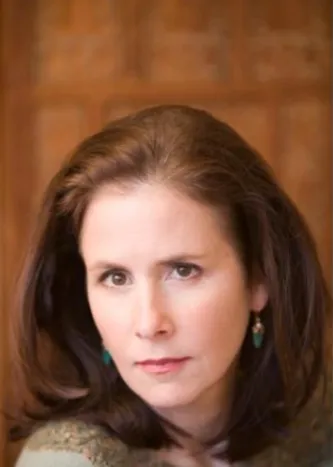Please respond to the question with a concise word or phrase:
What is the background of the image?

Warm, wooden texture